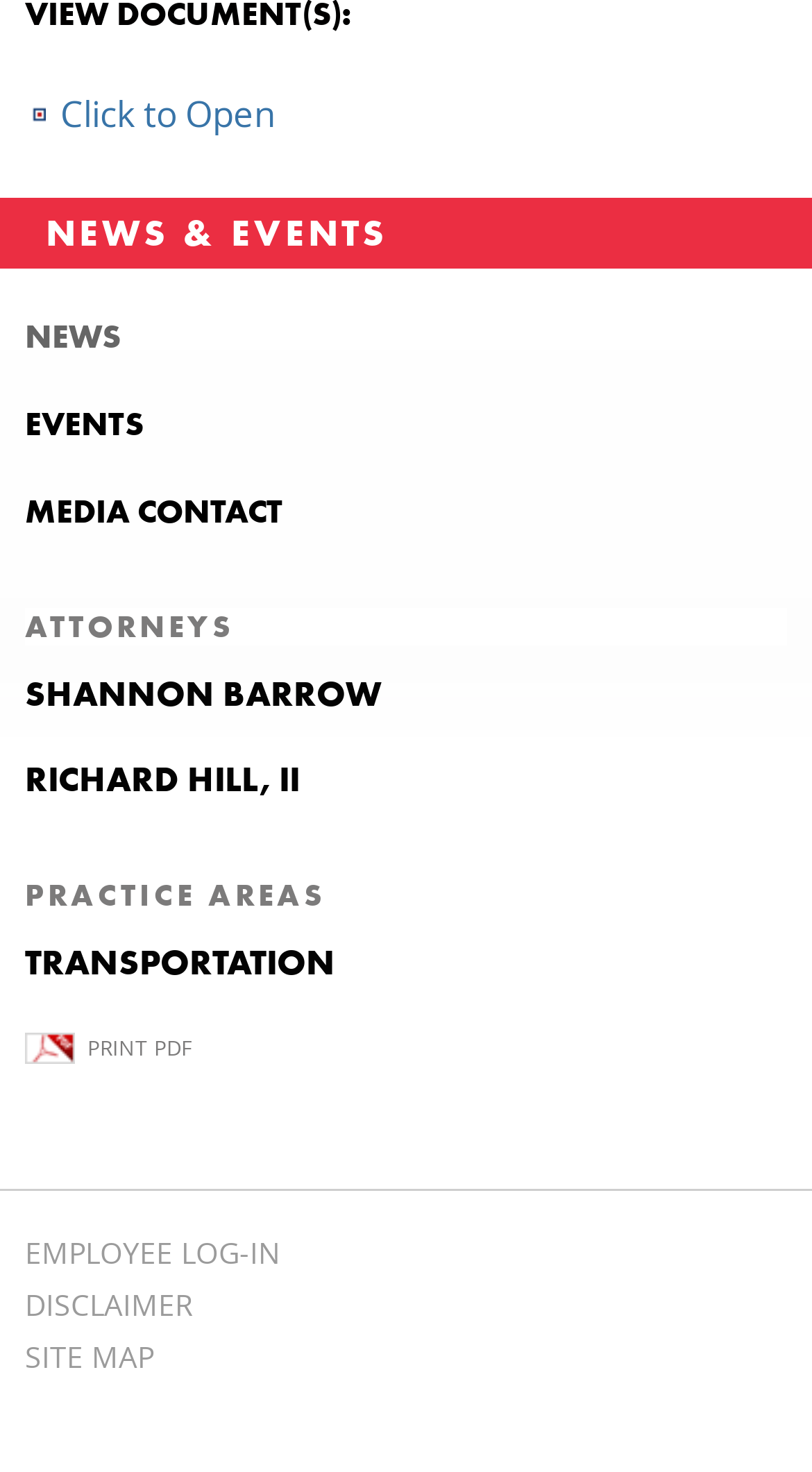Identify the bounding box coordinates of the specific part of the webpage to click to complete this instruction: "Log in as an employee".

[0.031, 0.838, 0.346, 0.865]